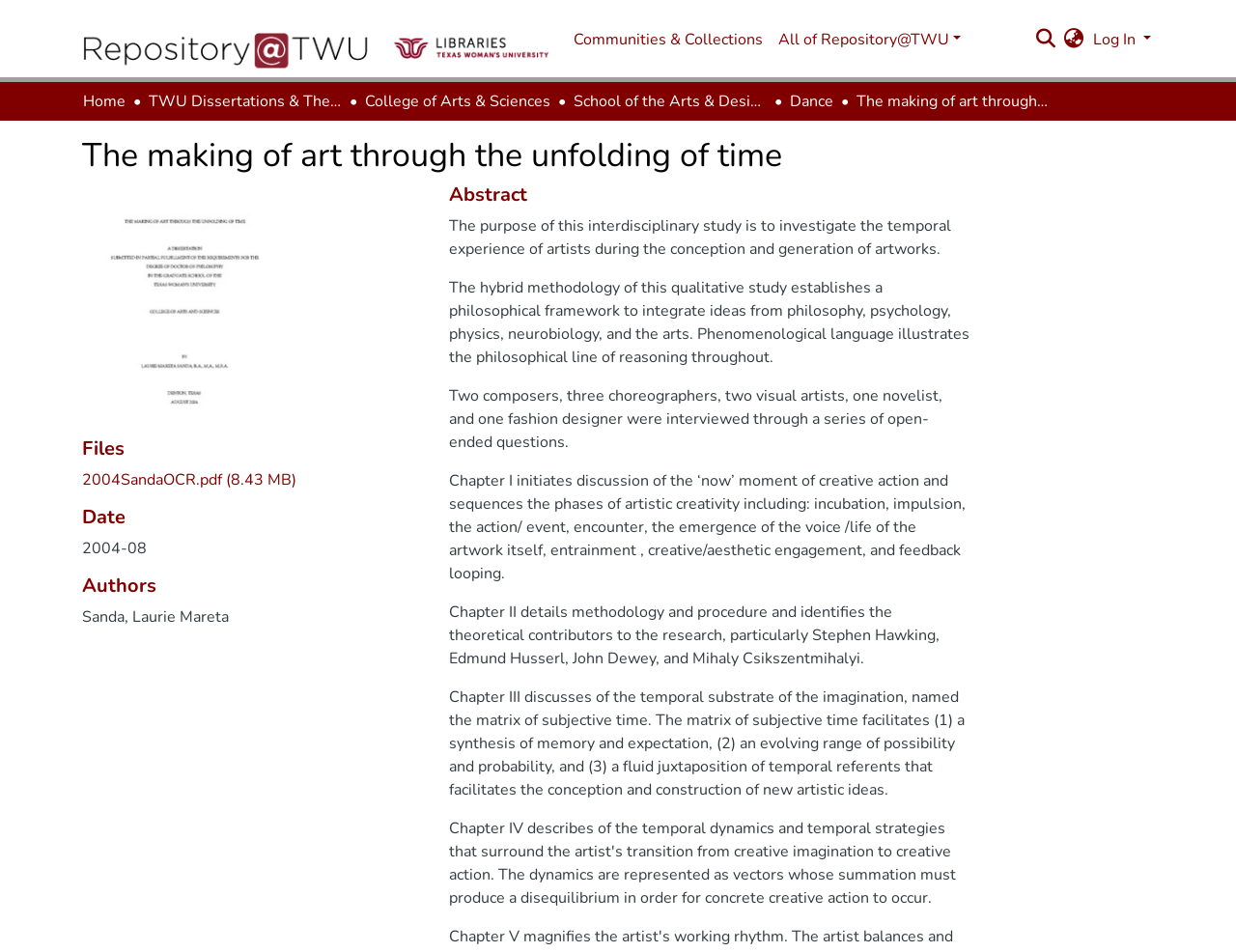Please answer the following question using a single word or phrase: 
What is the date of the dissertation?

2004-08